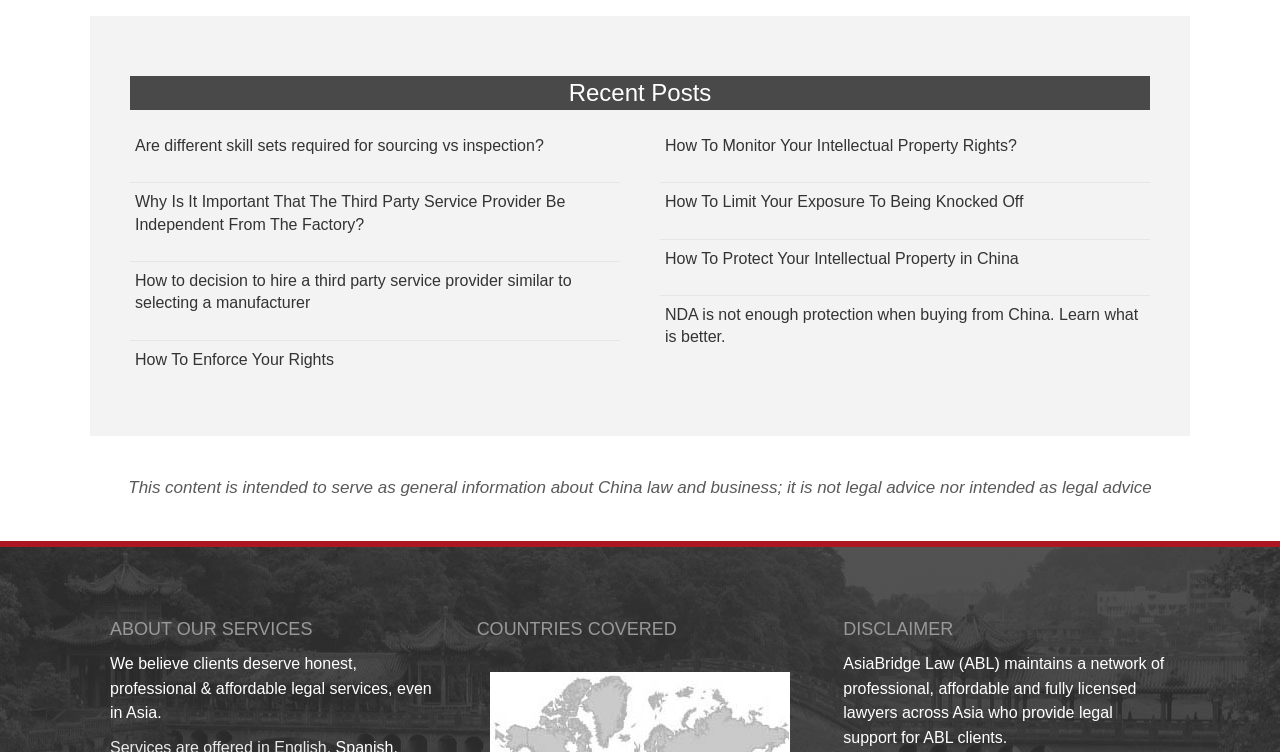Please answer the following question as detailed as possible based on the image: 
What is the purpose of the webpage?

I analyzed the content of the webpage, including the headings and static text, and inferred that the purpose of the webpage is to provide legal services, particularly in Asia.